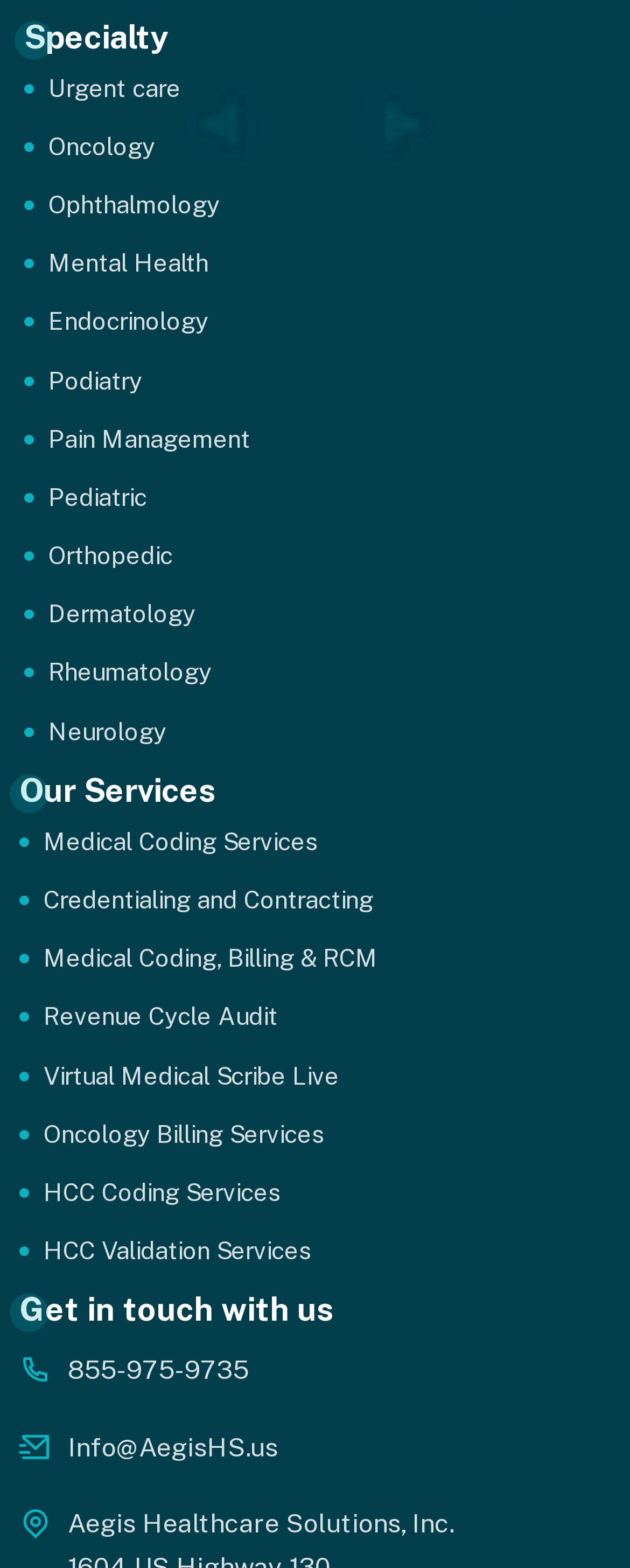Find the bounding box coordinates of the element to click in order to complete the given instruction: "Call 855-975-9735."

[0.108, 0.864, 0.395, 0.884]